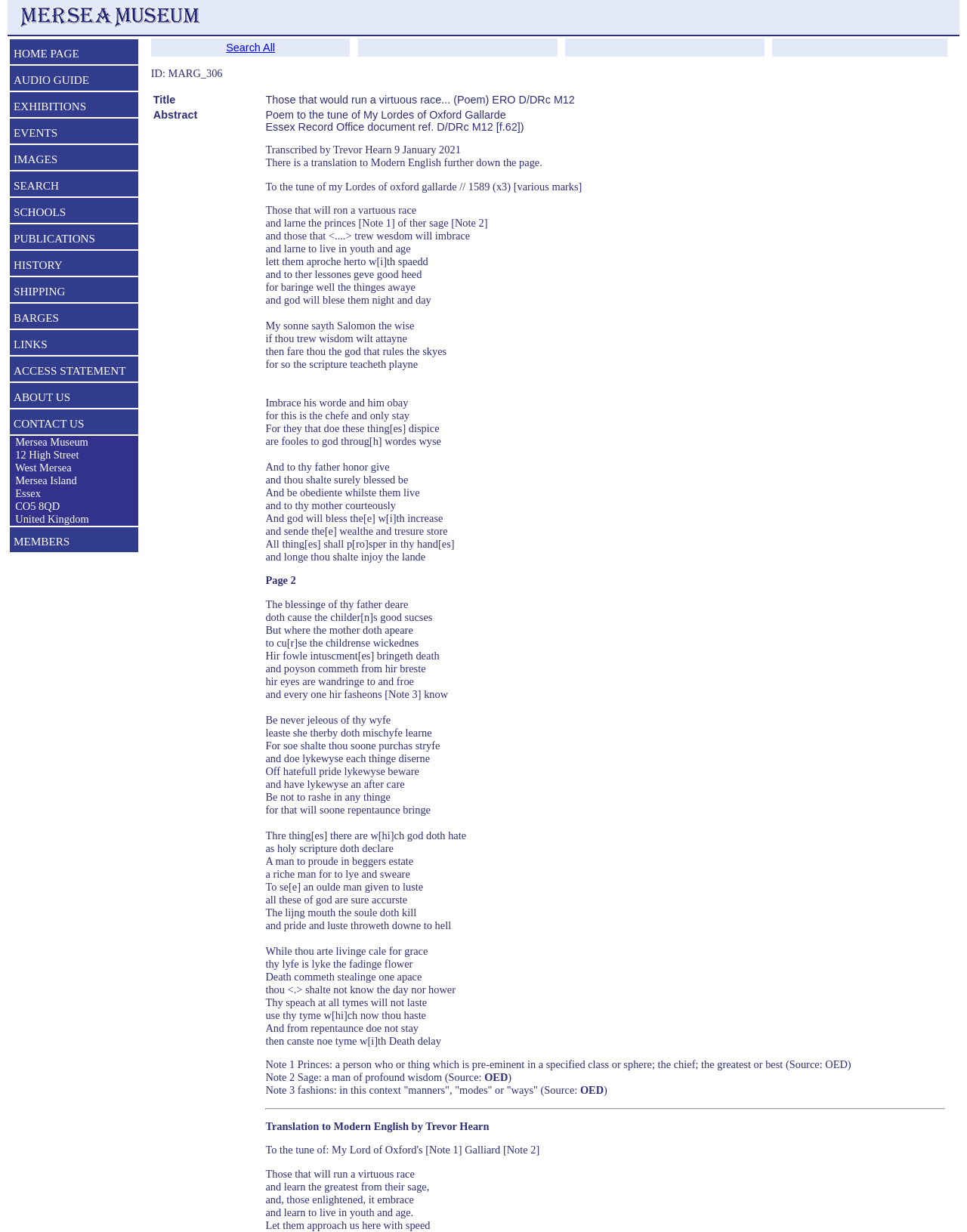Describe the entire webpage, focusing on both content and design.

This webpage appears to be a digital archive of a poem, "Those that would run a virtuous race... (Poem) ERO...", from the Mersea Museum. At the top of the page, there is a small image and a navigation menu with links to various sections of the website, including the home page, audio guide, exhibitions, events, images, search, schools, publications, history, shipping, barges, links, access statement, about us, and contact us.

Below the navigation menu, there is a section with the museum's address and contact information. 

The main content of the page is the poem, which is divided into two columns. The poem is written in an archaic style, with notes and annotations throughout. The text is dense and fills most of the page. 

At the top of the poem, there is a title and an ID number, "MARG_306". The poem is written in a formal, poetic language, with themes of wisdom, virtue, and morality. It appears to be a didactic poem, offering advice and guidance on how to live a good life.

Throughout the poem, there are notes and annotations, which provide additional context and explanation for certain words and phrases. The poem is quite long, spanning multiple pages, with a "Page 2" indicator at the bottom of the first page.